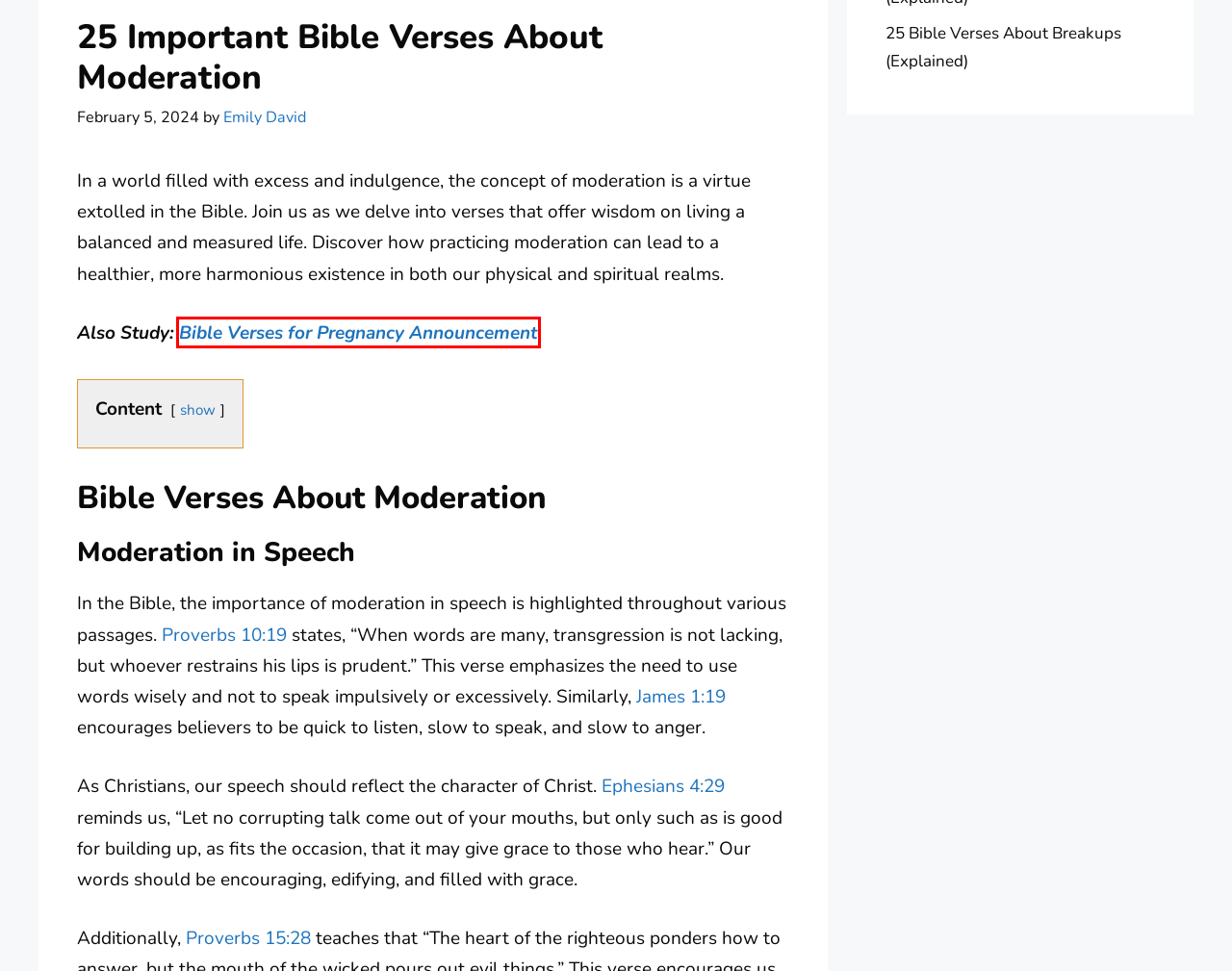A screenshot of a webpage is provided, featuring a red bounding box around a specific UI element. Identify the webpage description that most accurately reflects the new webpage after interacting with the selected element. Here are the candidates:
A. Bible Verses Archives - Praying The Gospels
B. 25 Bible Verses About Breakups (Explained) - Praying The Gospels
C. Emily David, Author at Praying The Gospels
D. 25 Important Bible Verses for Pregnancy Announcement - Praying The Gospels
E. Proverbs 15 (NIV) - The heart of the righteous
F. Ephesians 4 (NIV) - Do not let any unwholesome
G. James 1 (NIV) - My dear brothers and sisters,
H. Proverbs 10 (NIV) - Sin is not ended by

D